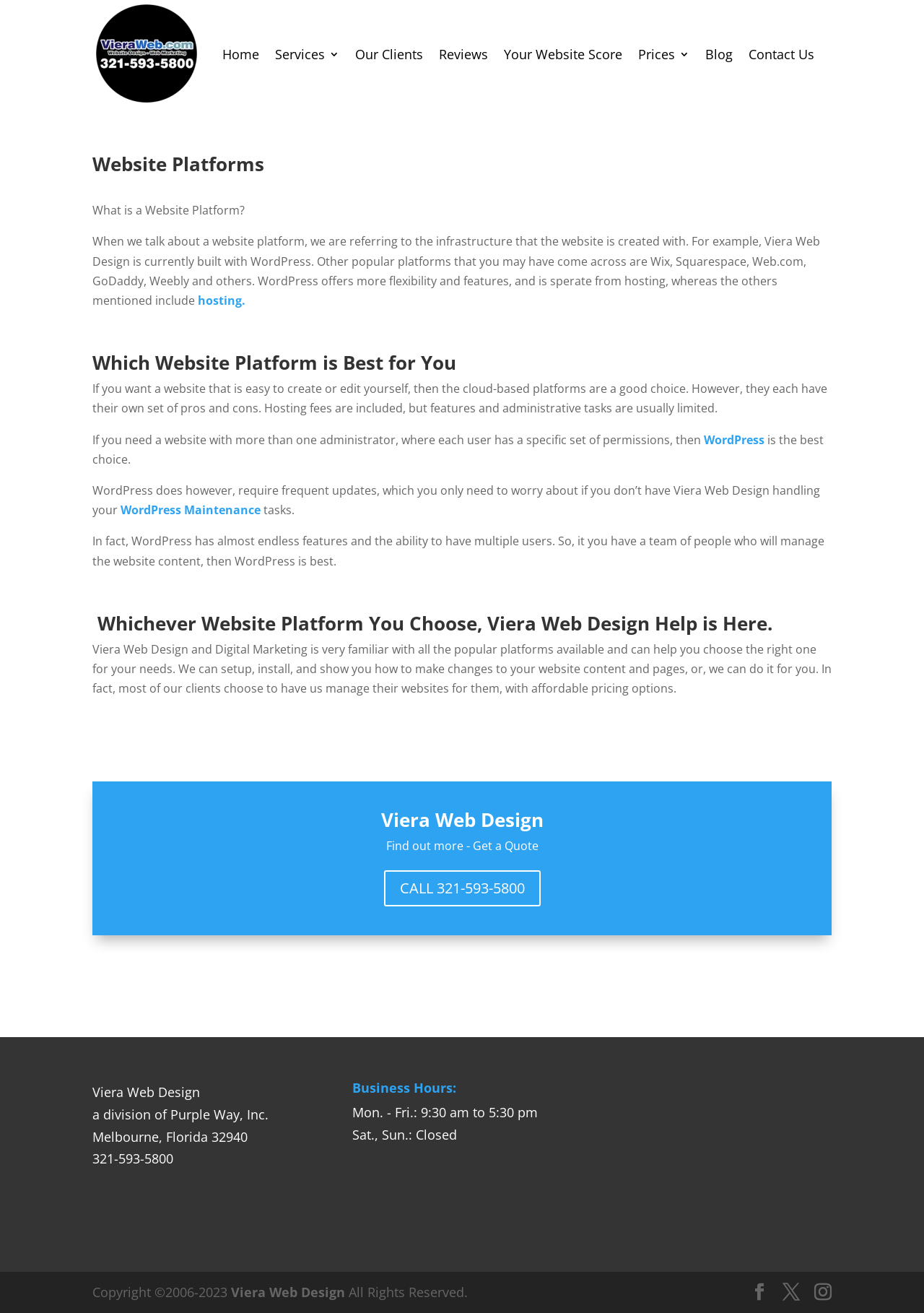What is the location of Viera Web Design?
Give a single word or phrase as your answer by examining the image.

Melbourne, Florida 32940